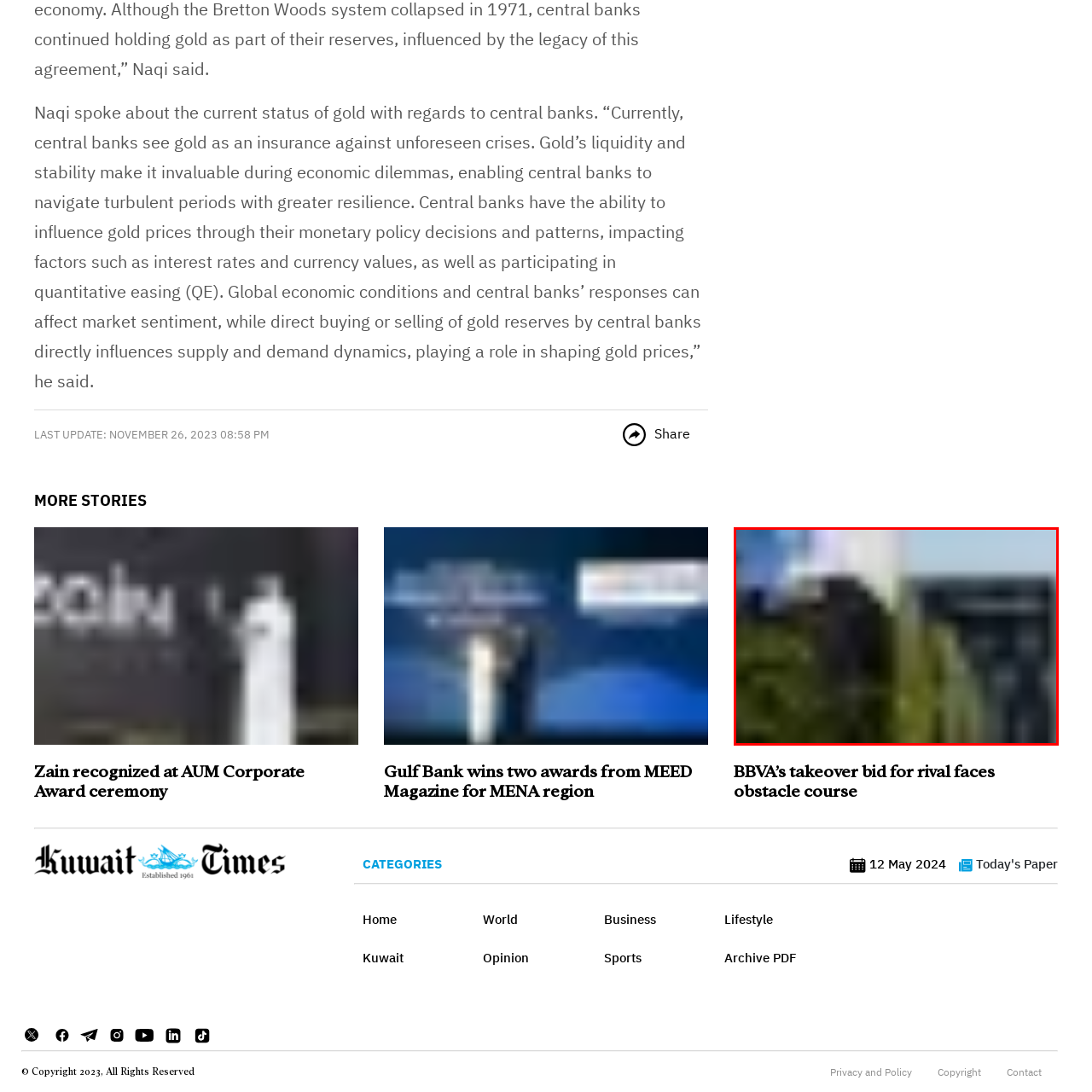Generate an elaborate caption for the image highlighted within the red boundary.

The image features a juxtaposition of two notable financial institutions: on the left, the logo of BBVA, a prominent Spanish bank, is shown on a building in Madrid, while on the right, the logo of Sabadell Bank is displayed on a structure located in Sant Cugat de Valles, Spain. This visual representation underscores a significant moment in the financial sector, particularly in relation to BBVA's recent takeover bid for its rival, which has encountered considerable challenges as reflected in the accompanying article. The context highlights the competitive dynamics within the banking industry in Spain and the implications for both institutions involved.